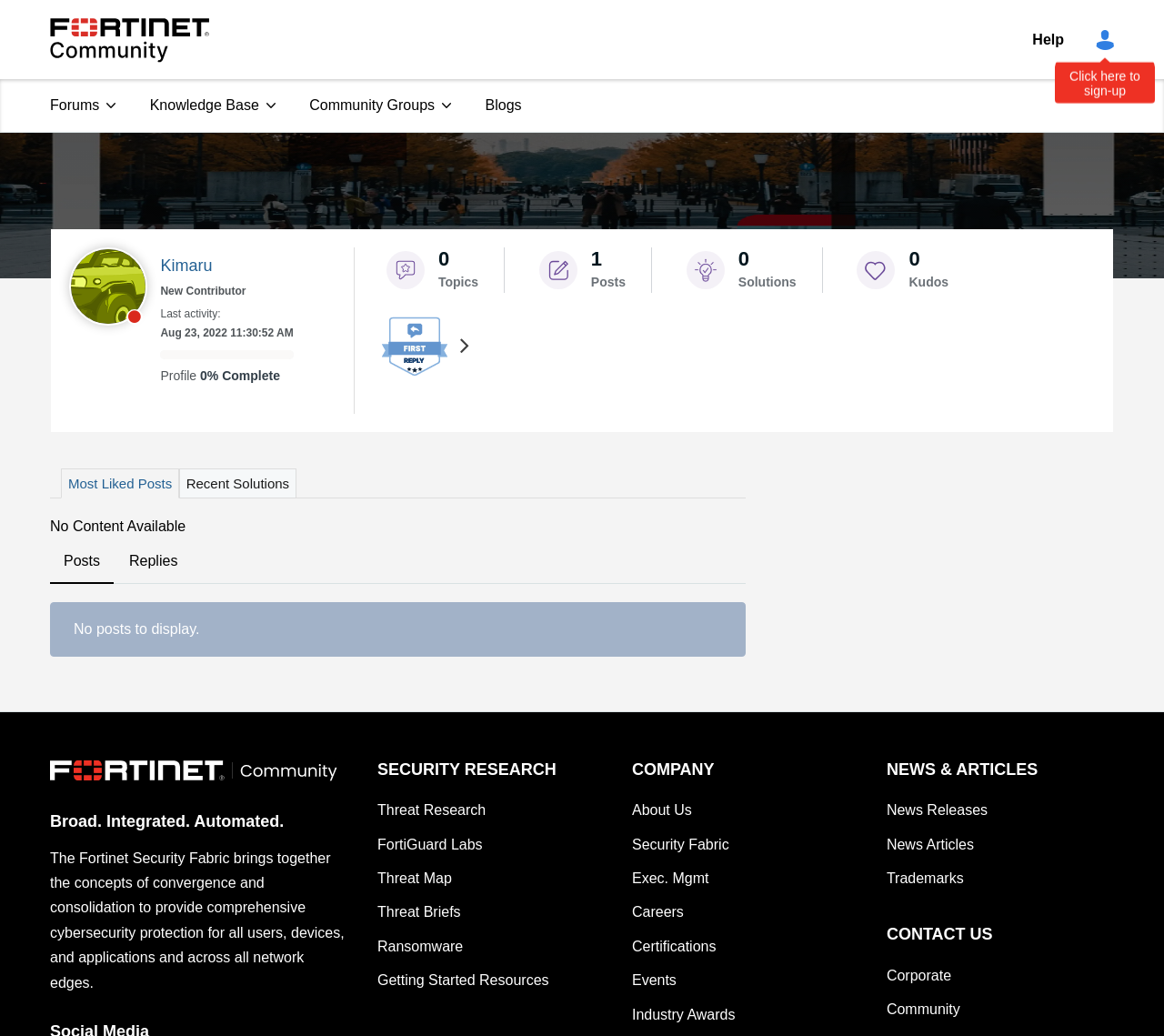Could you indicate the bounding box coordinates of the region to click in order to complete this instruction: "Explore threat research".

[0.324, 0.766, 0.417, 0.799]